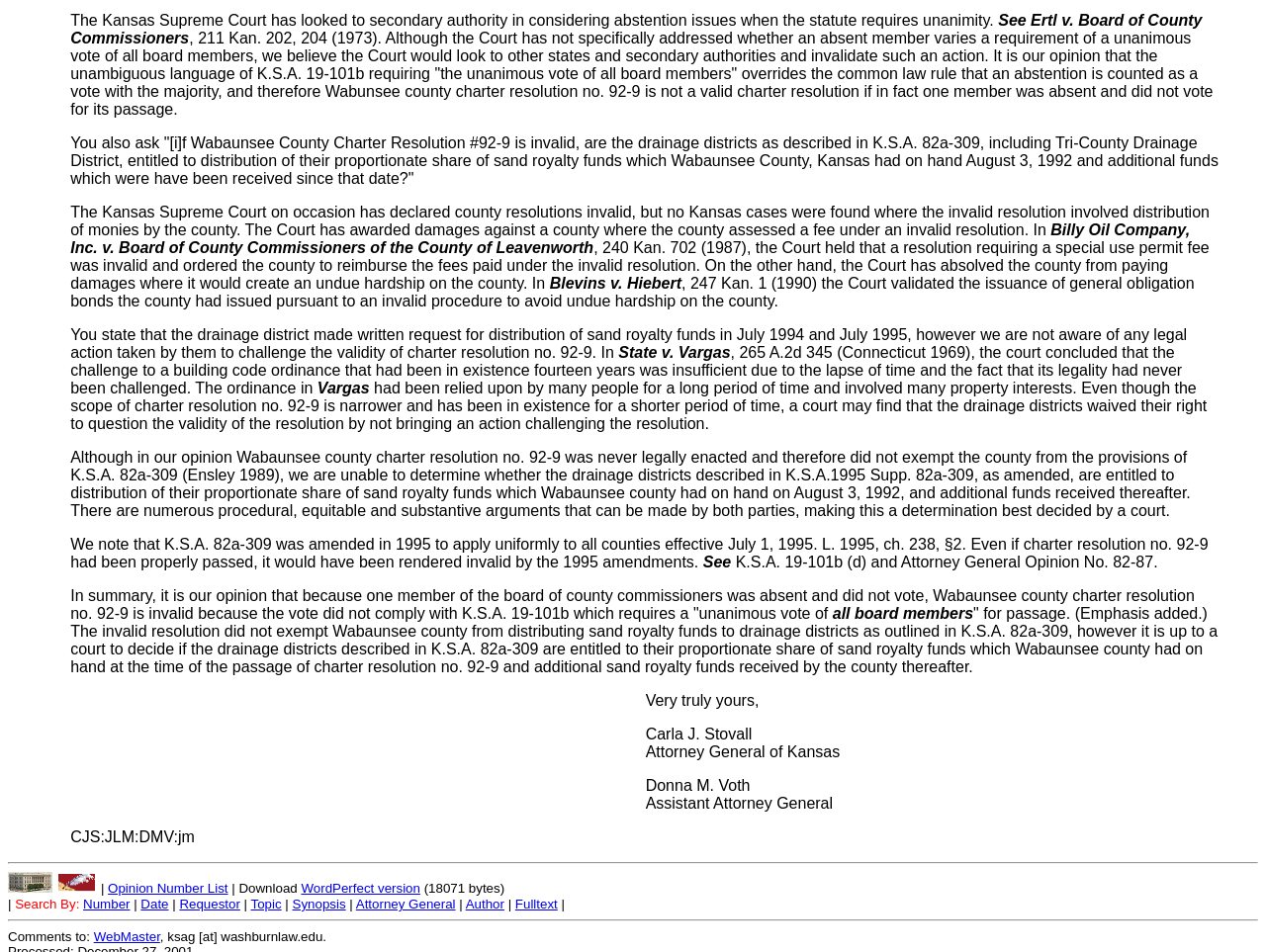Give a concise answer of one word or phrase to the question: 
What is the opinion of the Attorney General on Wabaunsee county charter resolution no. 92-9?

It is invalid